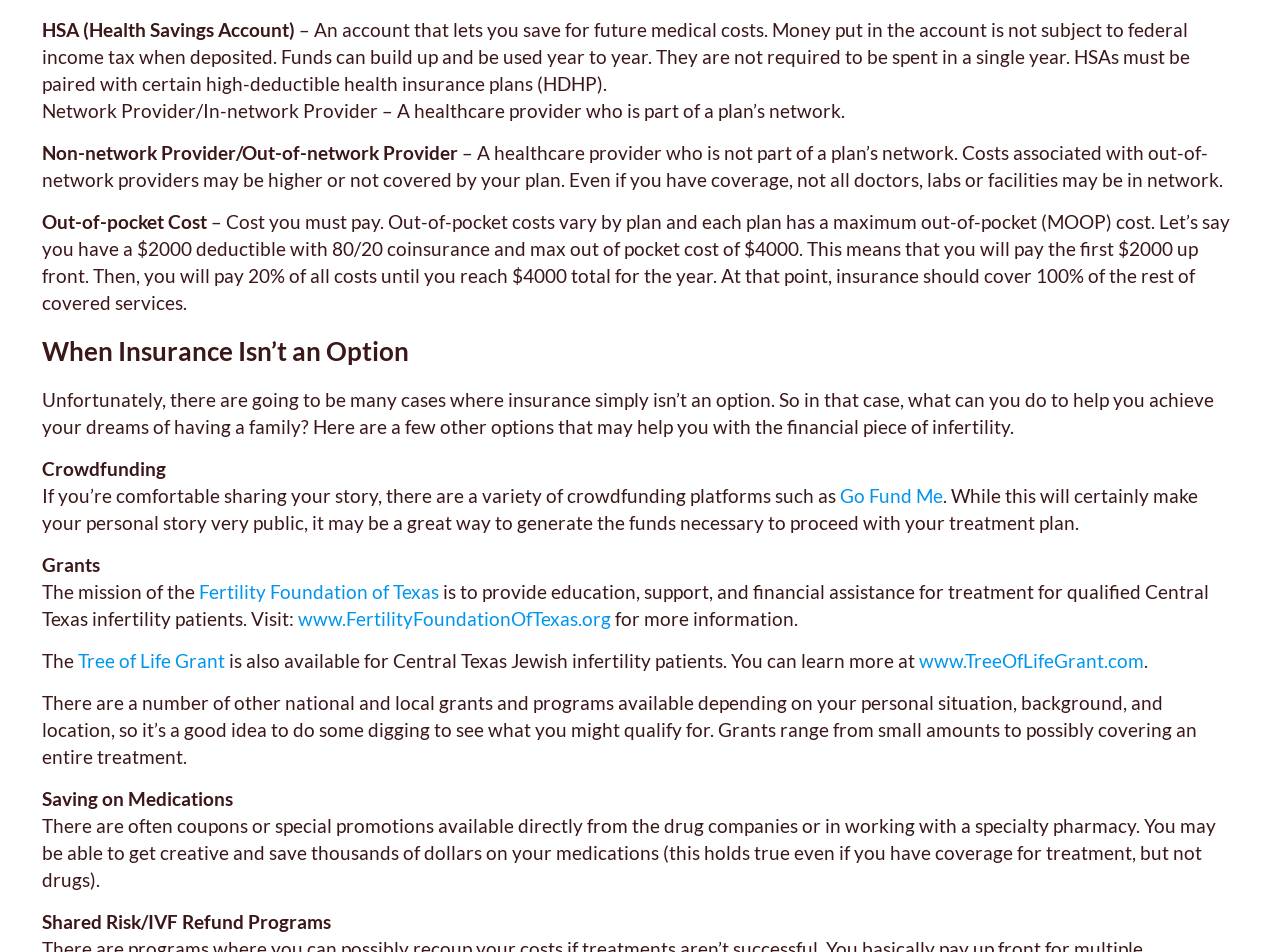Provide the bounding box coordinates for the UI element that is described by this text: "www.FertilityFoundationOfTexas.org". The coordinates should be in the form of four float numbers between 0 and 1: [left, top, right, bottom].

[0.233, 0.638, 0.477, 0.662]